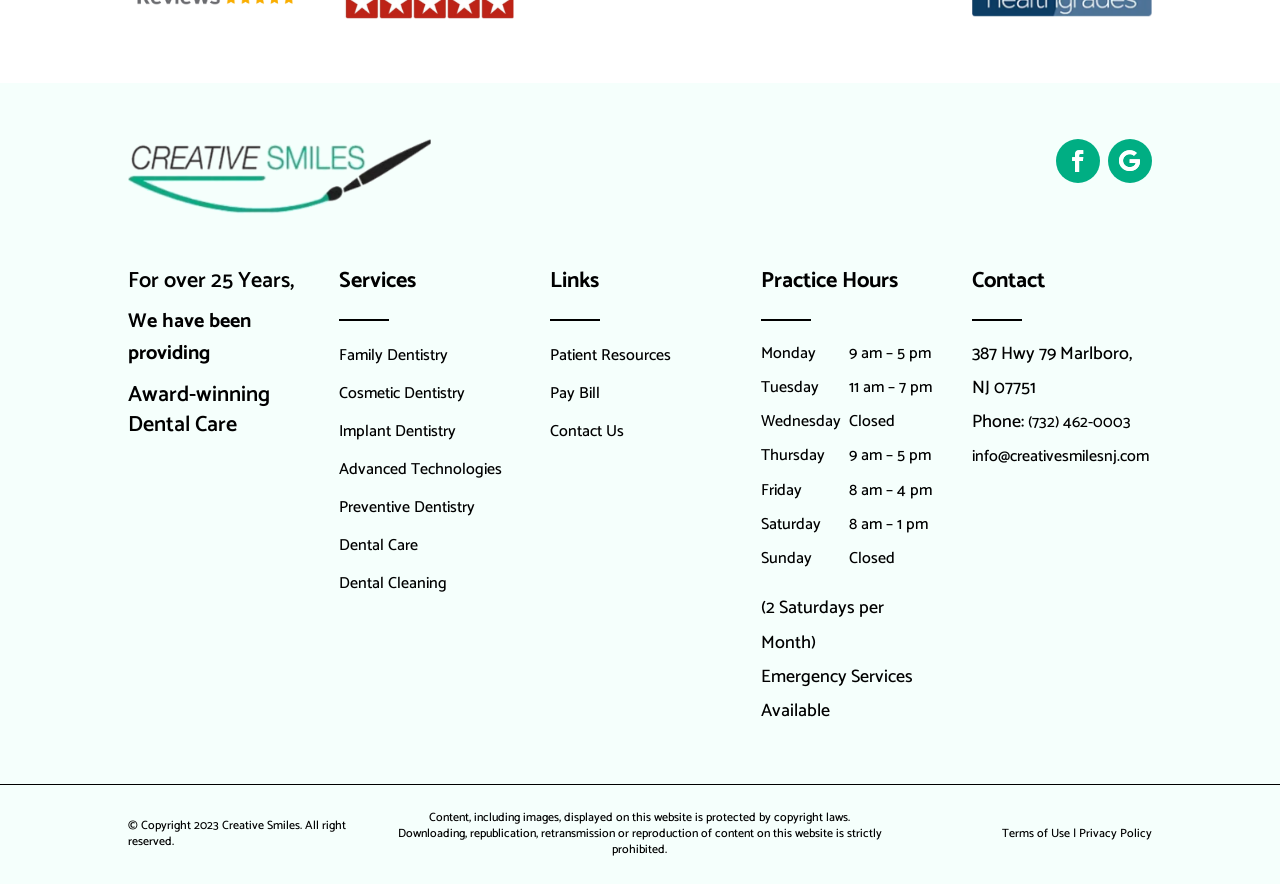Please determine the bounding box coordinates for the element that should be clicked to follow these instructions: "Contact Us".

[0.43, 0.476, 0.487, 0.51]